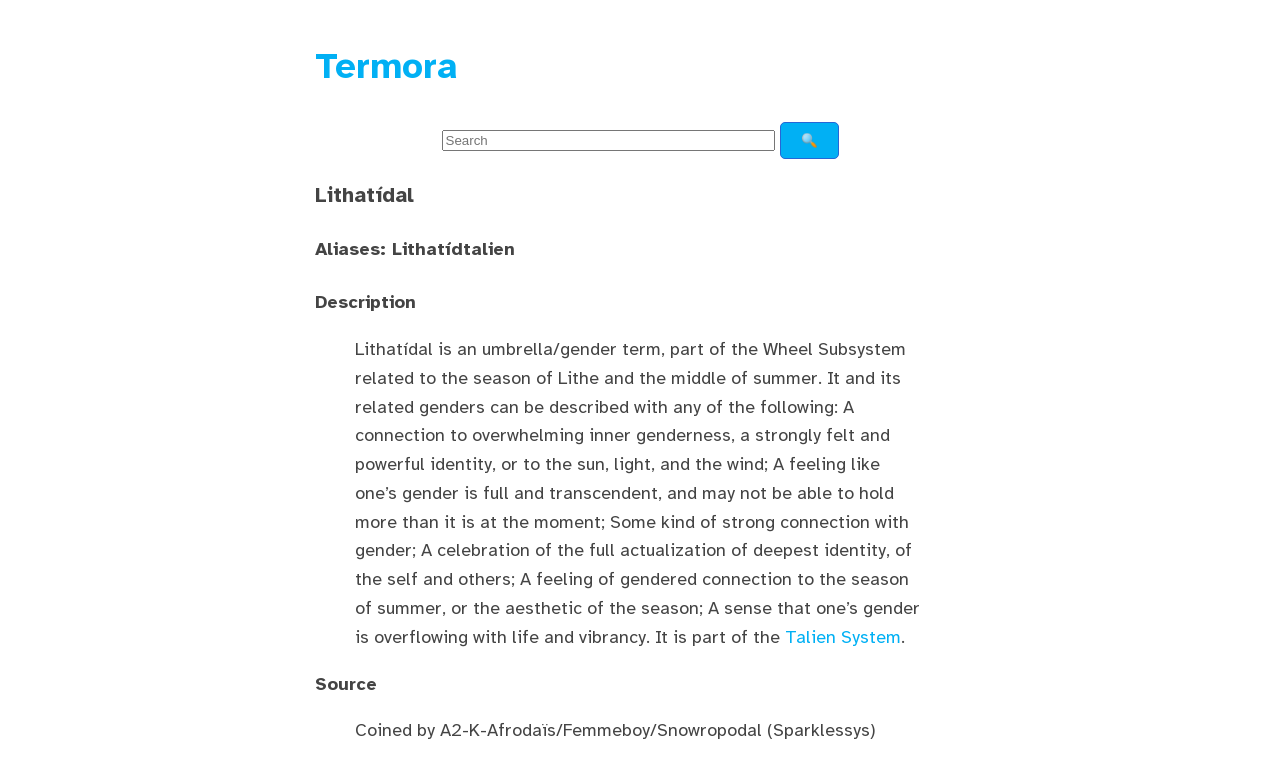Offer an in-depth caption of the entire webpage.

The webpage is about the term "Lithatídal", which is an umbrella/gender term related to the season of Lithe and the middle of summer. At the top of the page, there is a heading "Termora" with a link to it, situated near the top left corner. Below it, there is a search bar with a magnifying glass icon on the right side.

The main content of the page is divided into sections. The first section has a heading "Lithatídal" followed by another heading "Aliases: Lithatídtalien". Below these headings, there is a description section with a label "Description". The description text is a blockquote that takes up most of the page's width and is situated in the middle of the page. It explains that Lithatídal is a gender term that can be described with various characteristics, such as a connection to overwhelming inner genderness, a strongly felt and powerful identity, or to the sun, light, and the wind.

Within the description text, there is a link to the "Talien System" near the bottom. At the bottom of the page, there is a section labeled "Source" with a blockquote containing information about the origin of the term, specifically that it was coined by A2-K-Afrodaïs/Femmeboy/Snowropodal (Sparklessys).